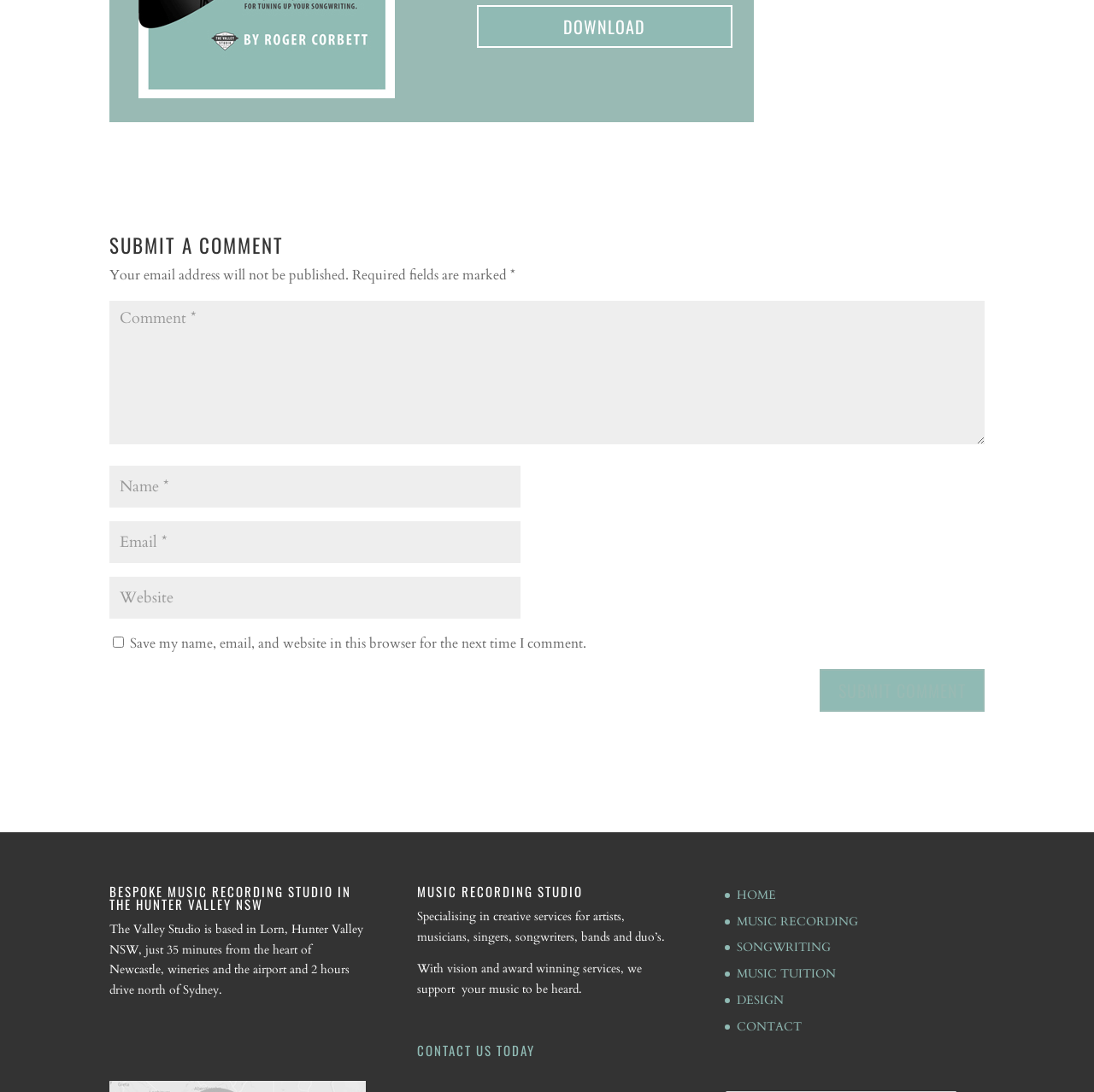Please find the bounding box coordinates of the element that you should click to achieve the following instruction: "Enter your name". The coordinates should be presented as four float numbers between 0 and 1: [left, top, right, bottom].

[0.1, 0.427, 0.476, 0.465]